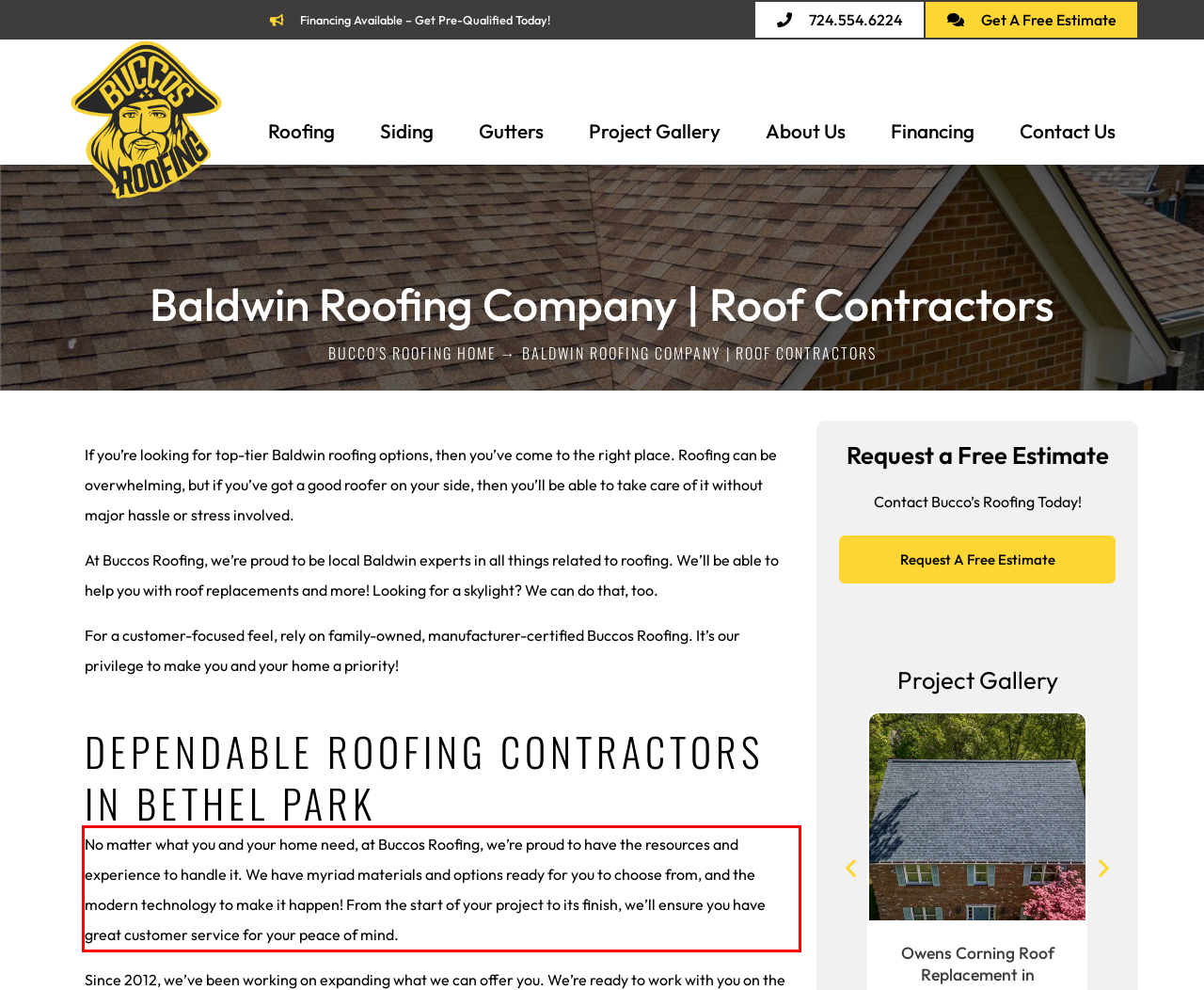You are provided with a screenshot of a webpage that includes a red bounding box. Extract and generate the text content found within the red bounding box.

No matter what you and your home need, at Buccos Roofing, we’re proud to have the resources and experience to handle it. We have myriad materials and options ready for you to choose from, and the modern technology to make it happen! From the start of your project to its finish, we’ll ensure you have great customer service for your peace of mind.